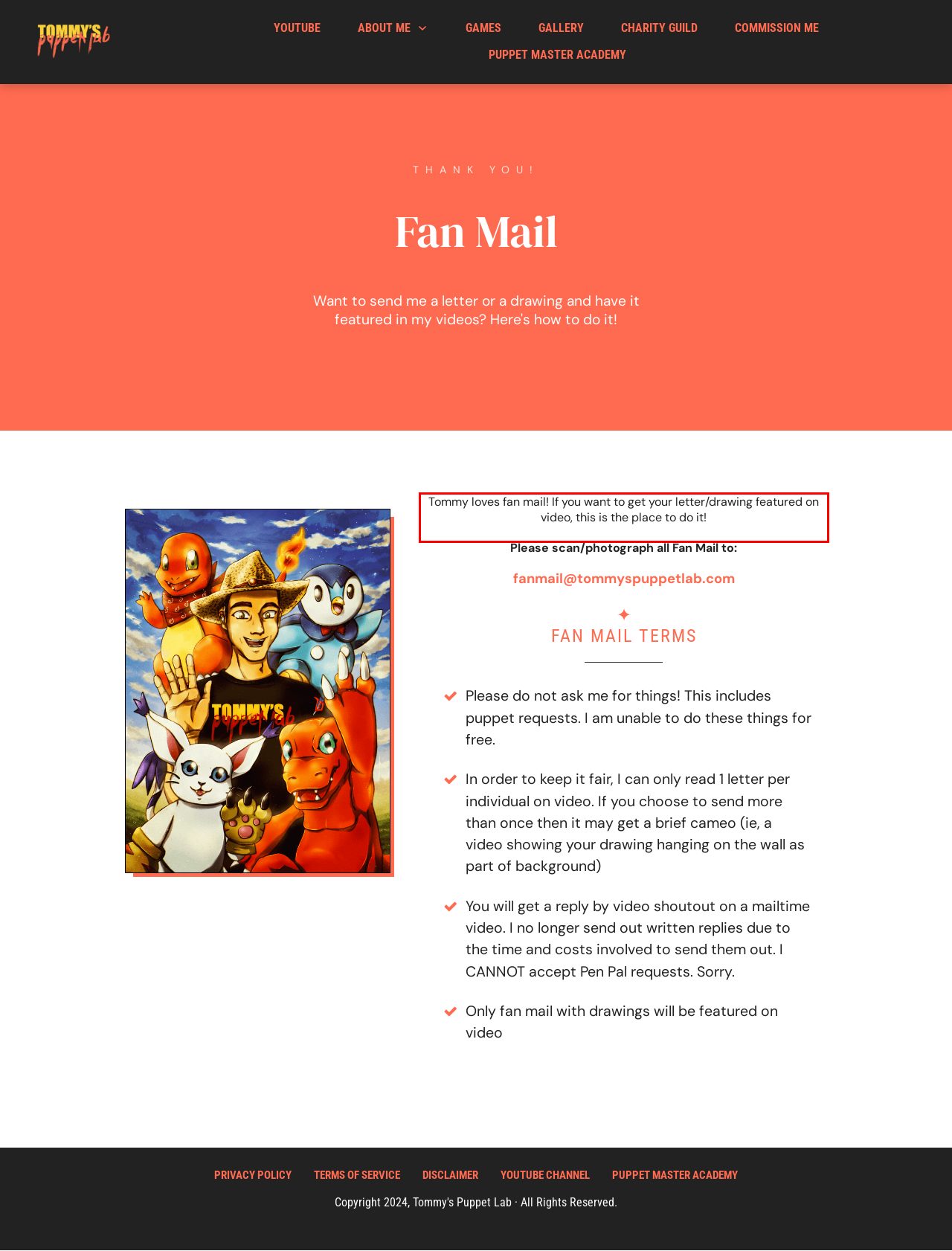Analyze the webpage screenshot and use OCR to recognize the text content in the red bounding box.

Tommy loves fan mail! If you want to get your letter/drawing featured on video, this is the place to do it!